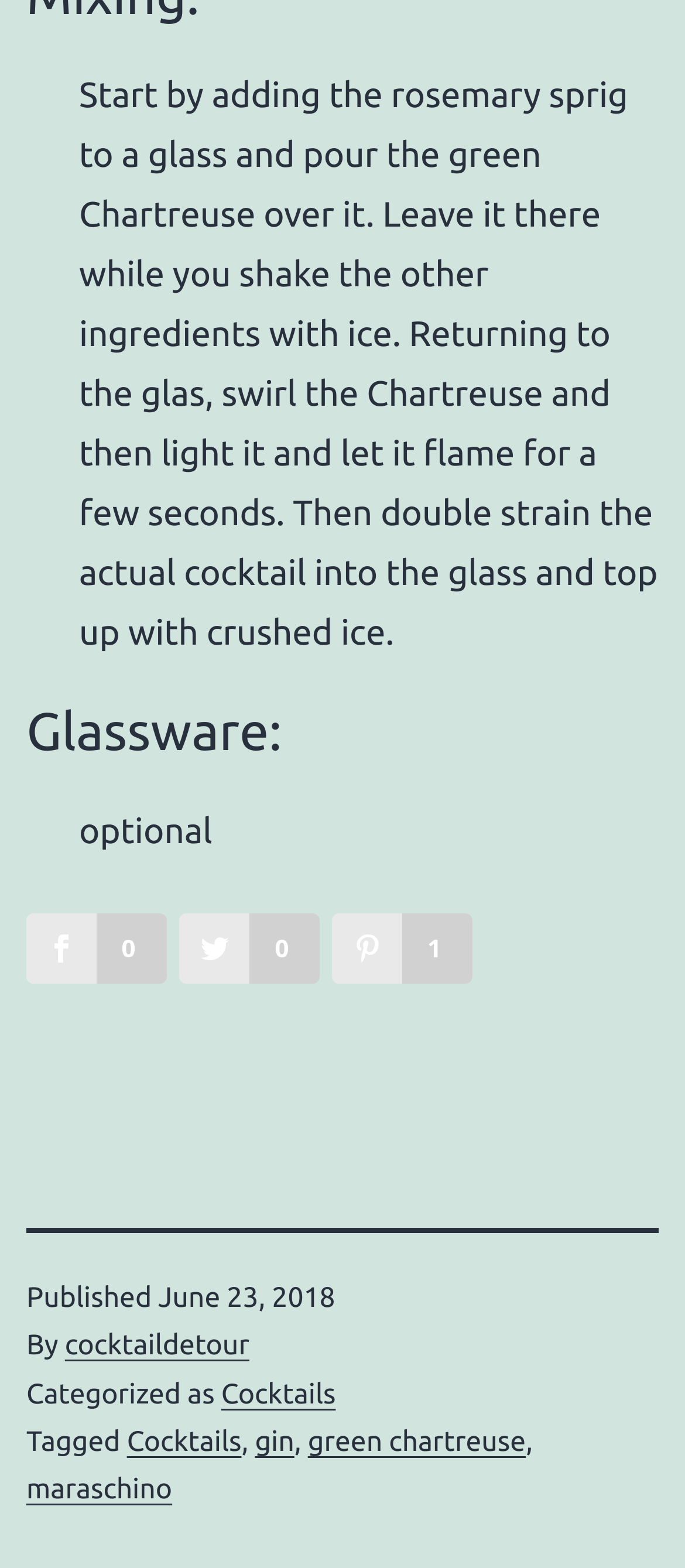Please find the bounding box coordinates of the element that must be clicked to perform the given instruction: "Contact us via phone". The coordinates should be four float numbers from 0 to 1, i.e., [left, top, right, bottom].

None